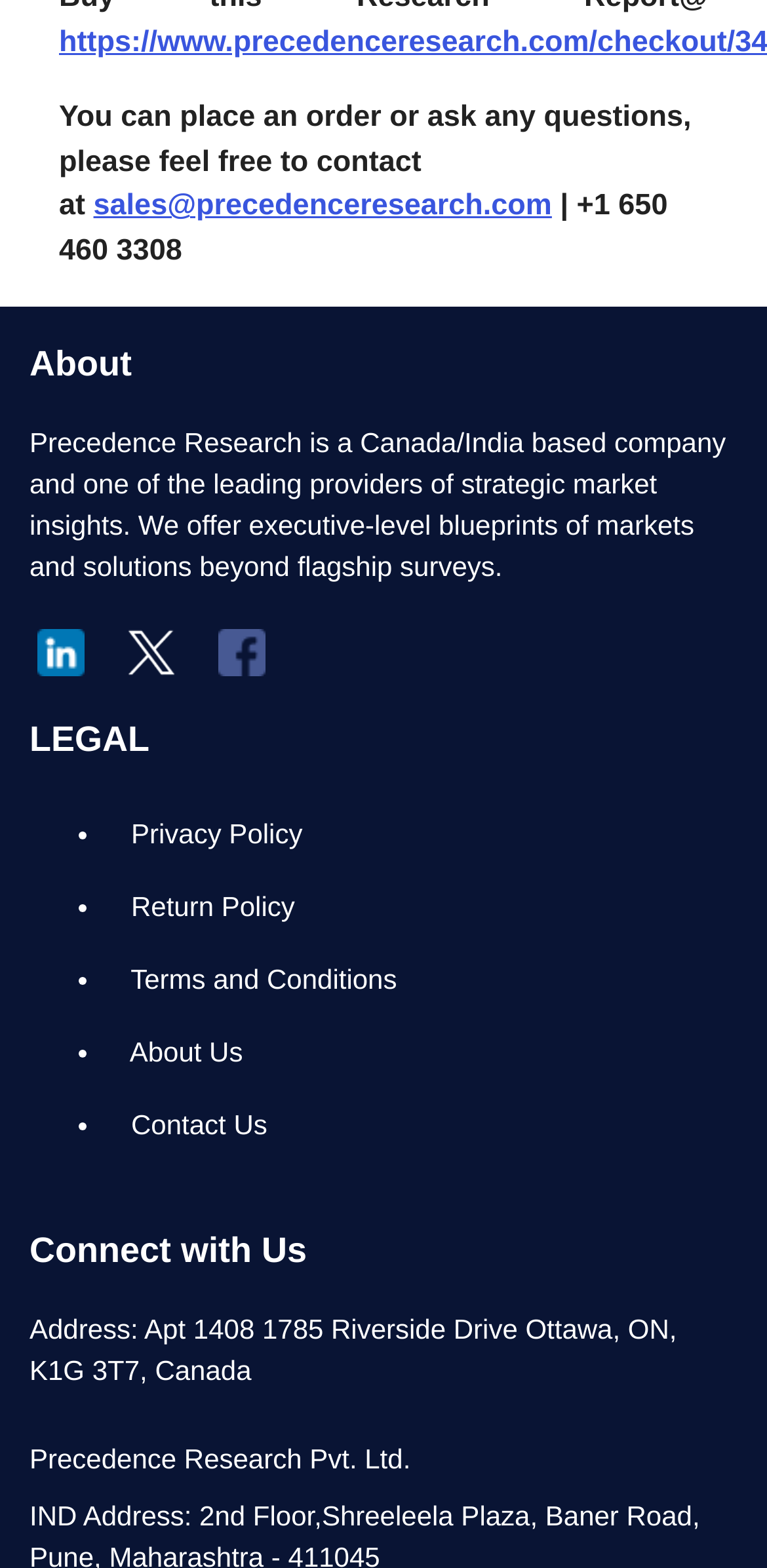Please answer the following question using a single word or phrase: What are the social media platforms listed?

LinkedIn, Twitter, Facebook